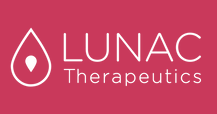What is the font color of the text 'LUNAC' and 'Therapeutics'?
Refer to the image and give a detailed answer to the query.

According to the caption, the font color of the text 'LUNAC' and 'Therapeutics' is white, which enhances readability and brand visibility.